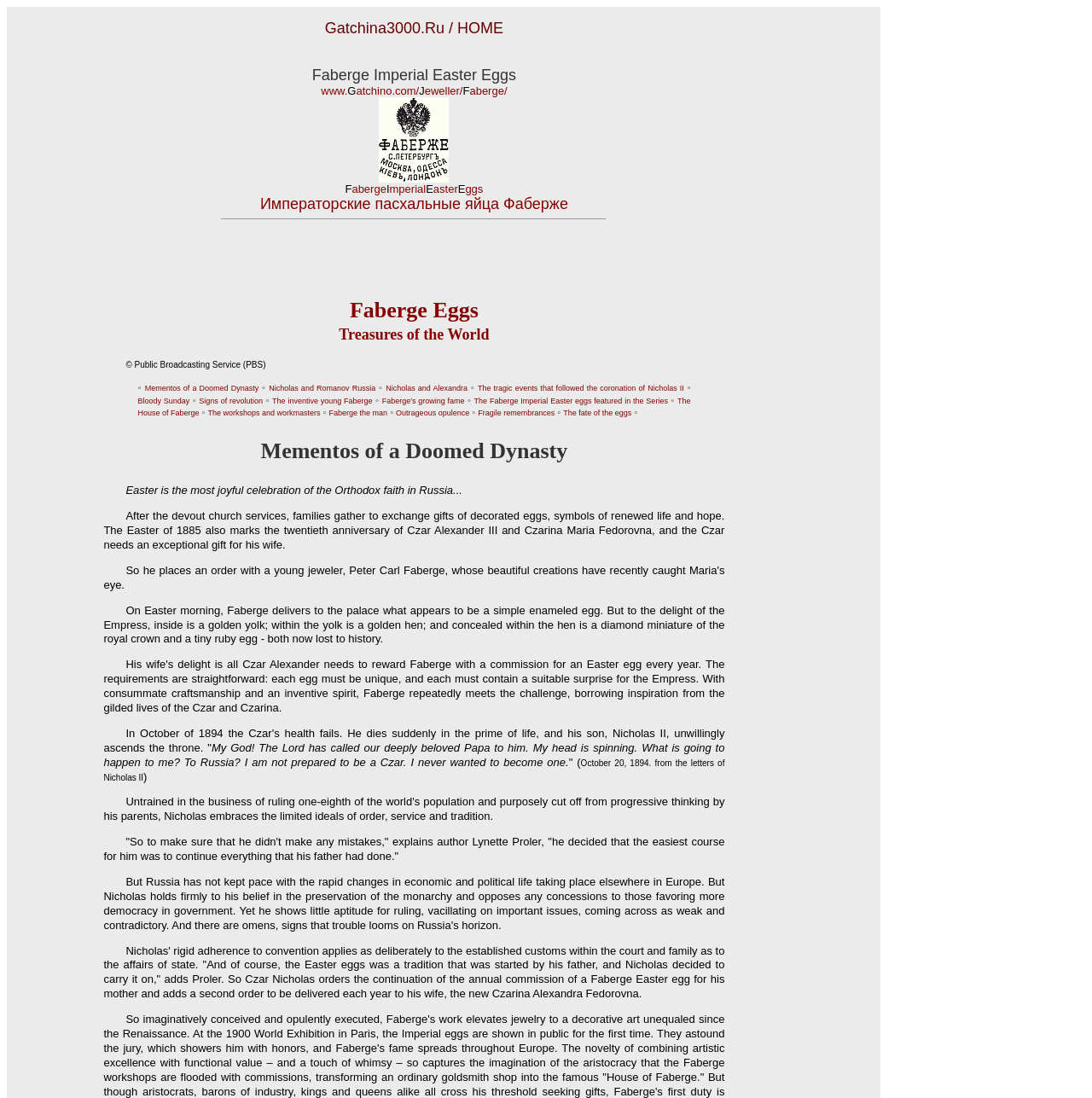Please pinpoint the bounding box coordinates for the region I should click to adhere to this instruction: "Explore the workshops and workmasters of Faberge".

[0.19, 0.372, 0.293, 0.38]